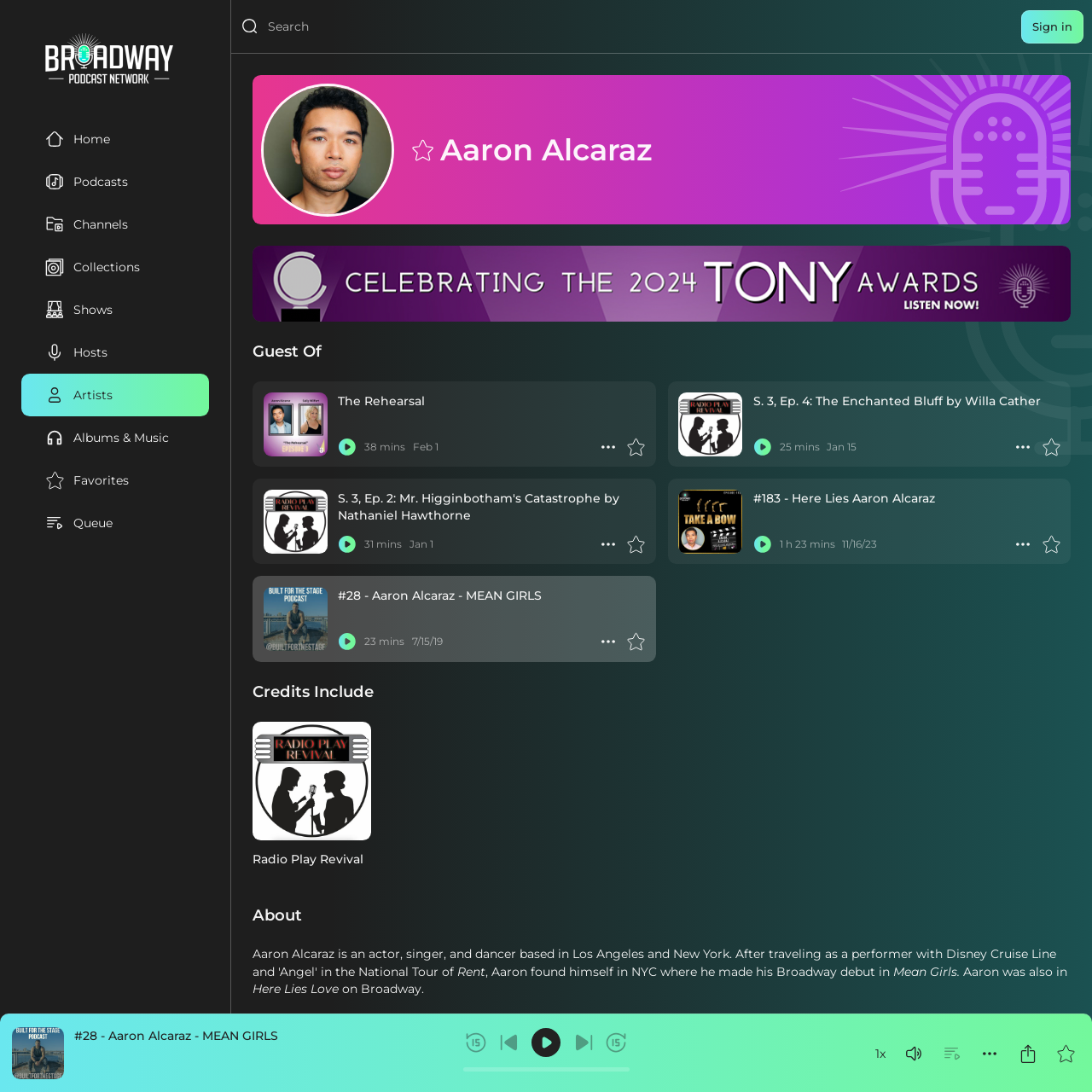Using the given description, provide the bounding box coordinates formatted as (top-left x, top-left y, bottom-right x, bottom-right y), with all values being floating point numbers between 0 and 1. Description: parent_node: Home

[0.02, 0.02, 0.191, 0.088]